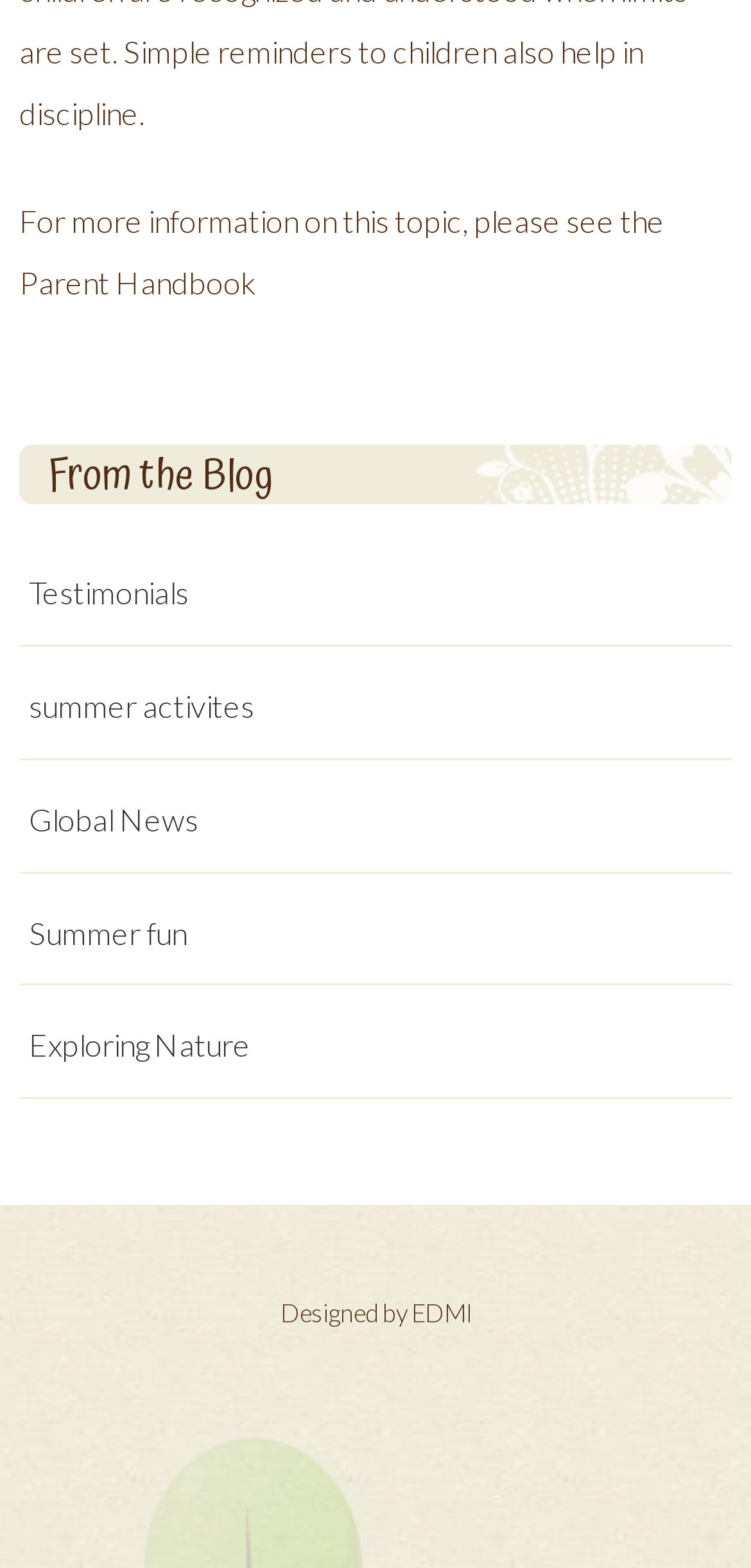Answer this question using a single word or a brief phrase:
How many links are under the 'From the Blog' heading?

5